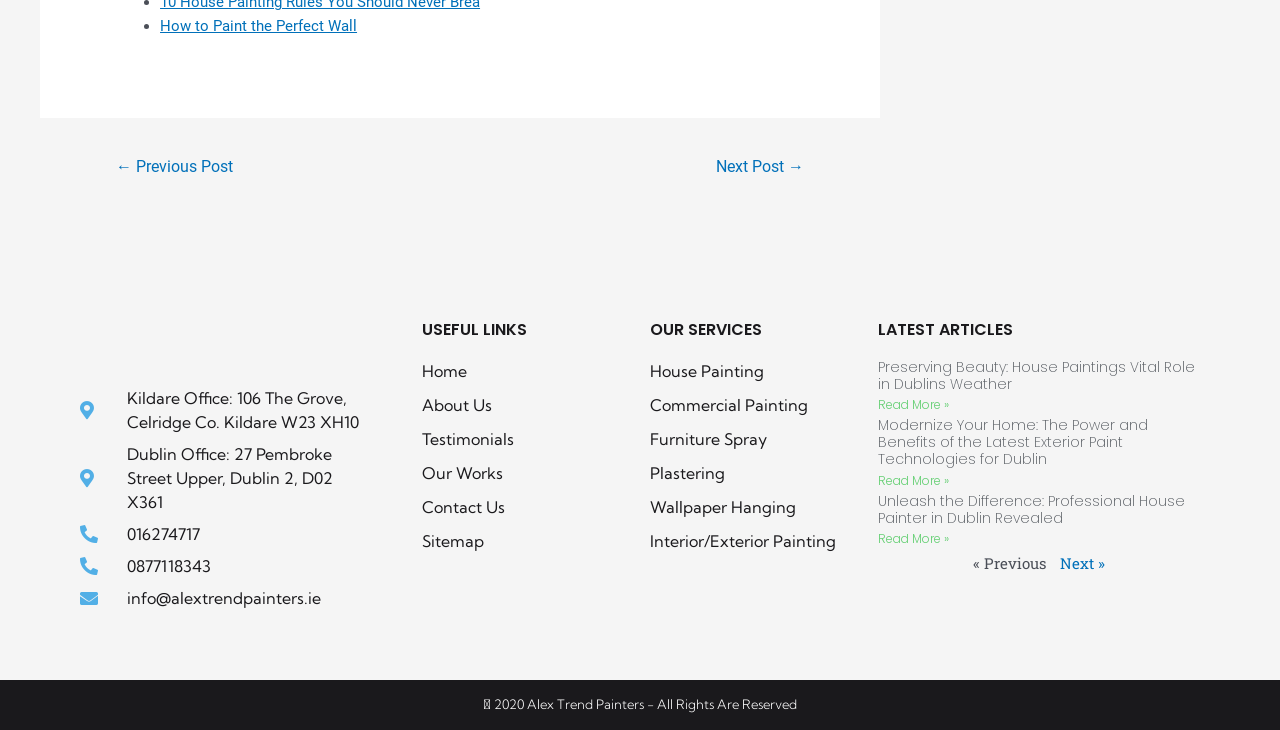What is the latest article about?
Please respond to the question with a detailed and informative answer.

The latest article is about 'Preserving Beauty: House Paintings Vital Role in Dublins Weather', as indicated by the heading and link at the top of the 'LATEST ARTICLES' section.